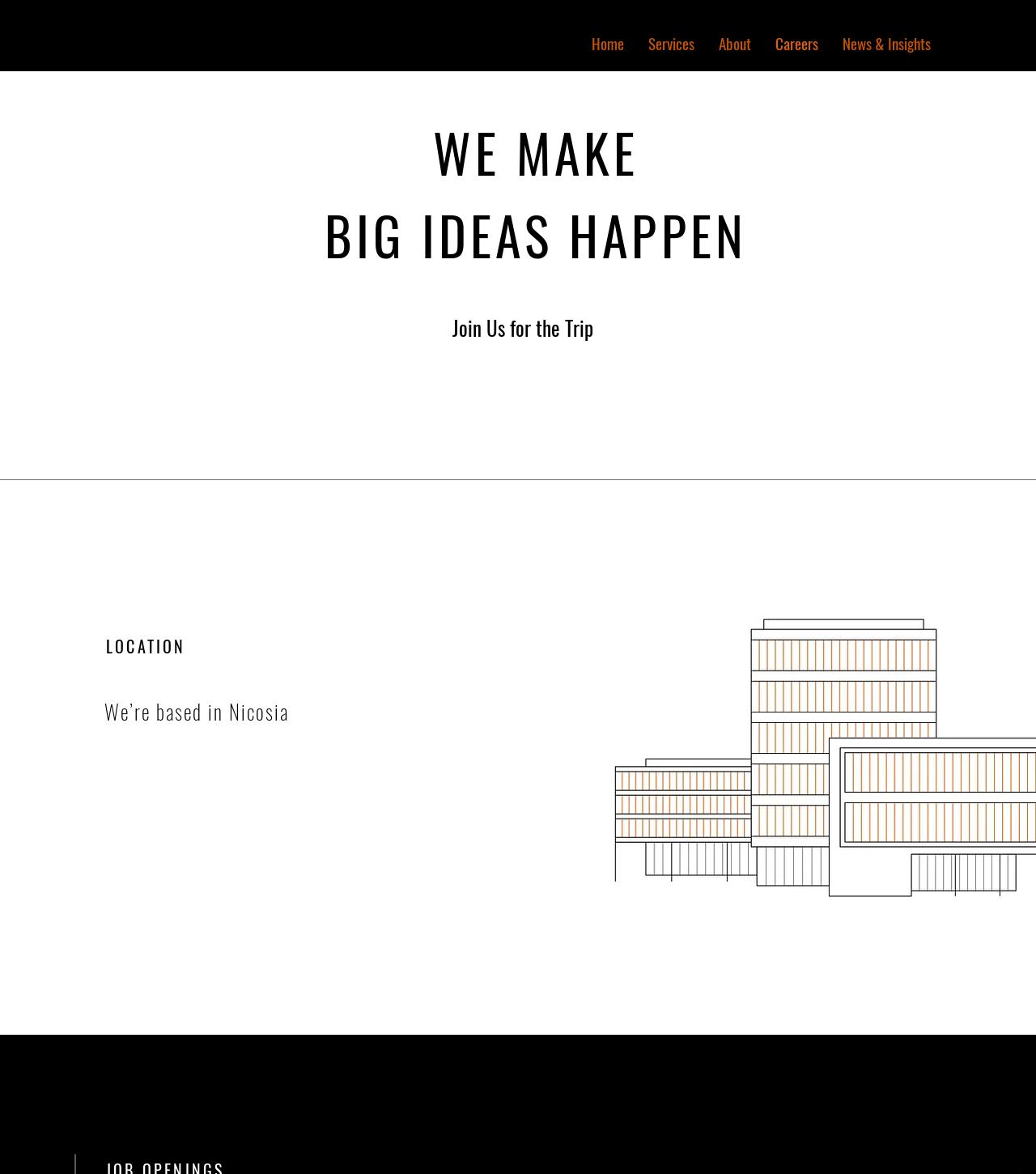Provide a single word or phrase answer to the question: 
What type of map is displayed on the webpage?

Google Maps